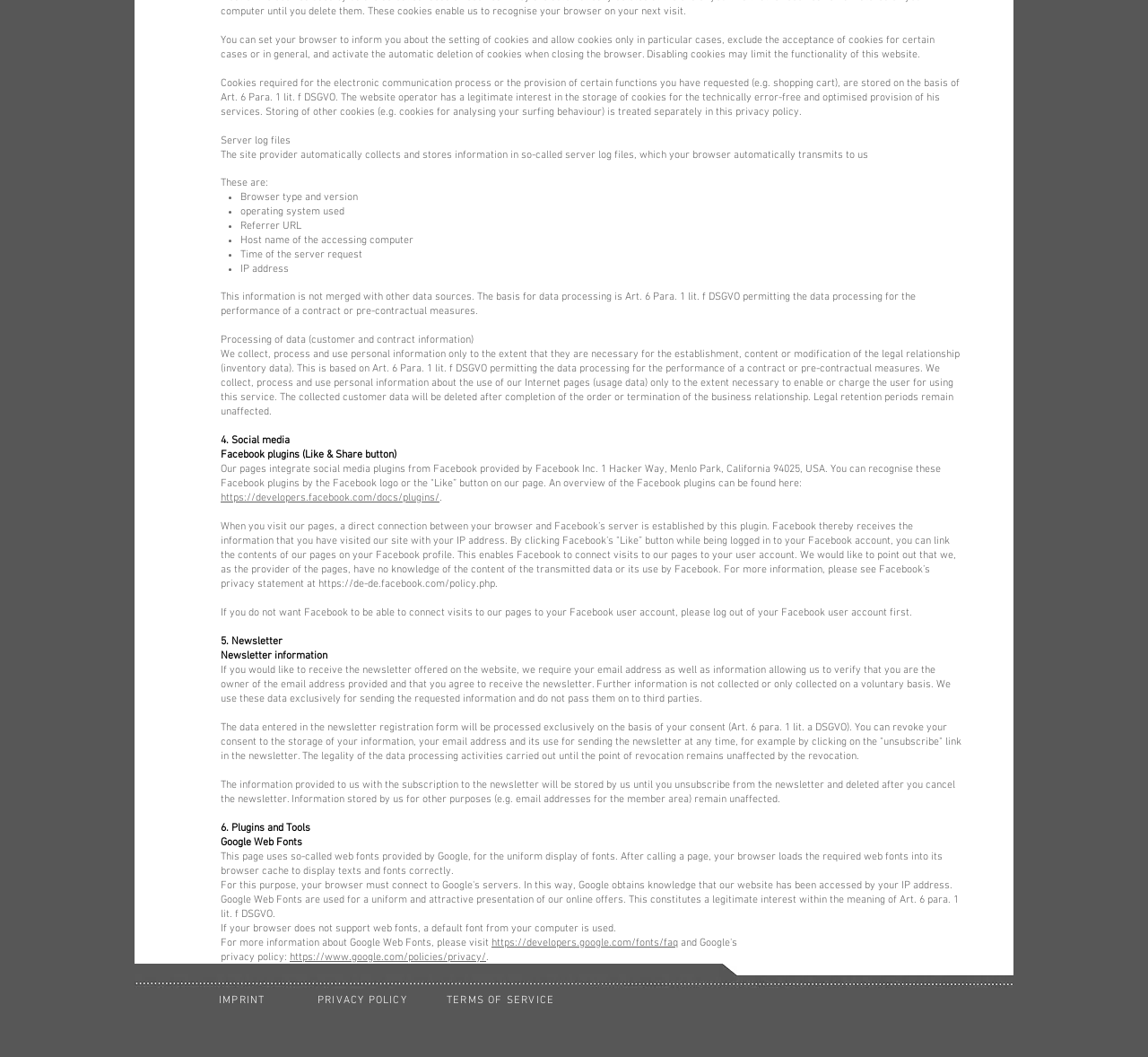Using the provided element description, identify the bounding box coordinates as (top-left x, top-left y, bottom-right x, bottom-right y). Ensure all values are between 0 and 1. Description: PRIVACY POLICY

[0.277, 0.939, 0.355, 0.952]